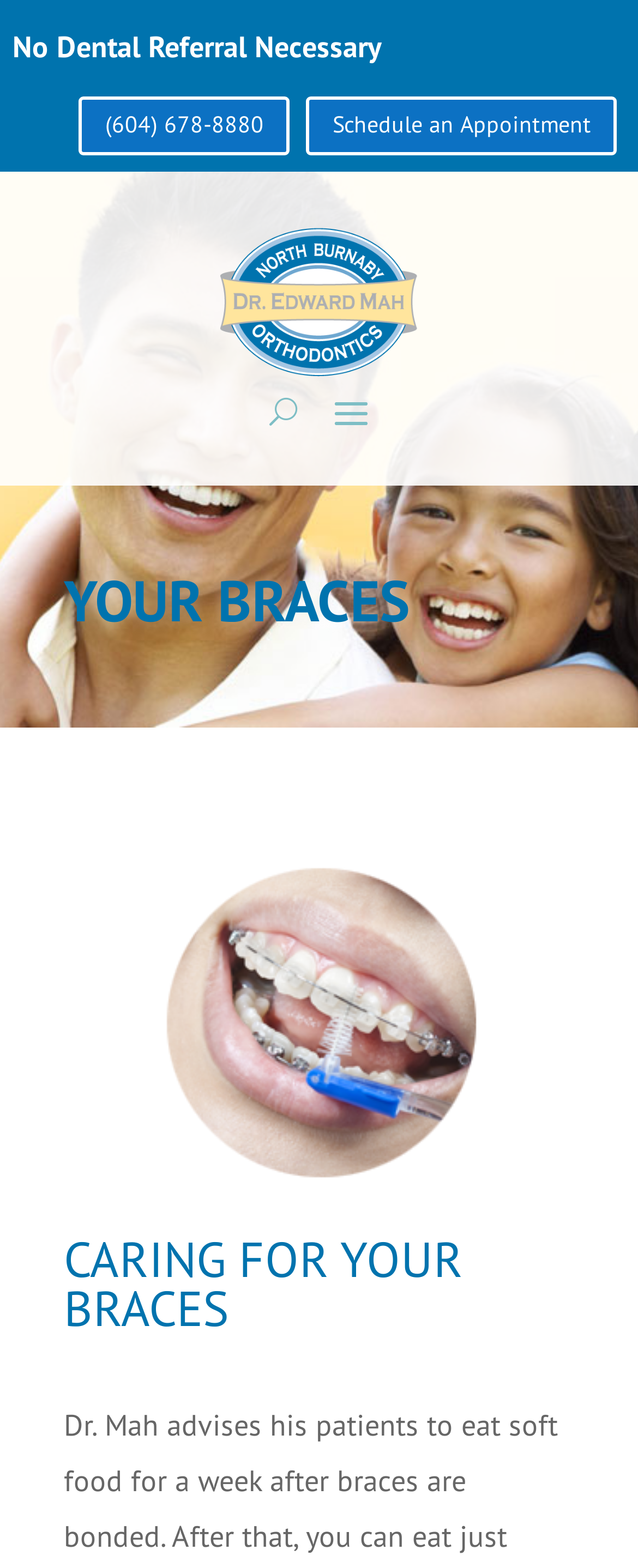Determine the bounding box coordinates of the UI element described below. Use the format (top-left x, top-left y, bottom-right x, bottom-right y) with floating point numbers between 0 and 1: Schedule an Appointment

[0.48, 0.062, 0.967, 0.099]